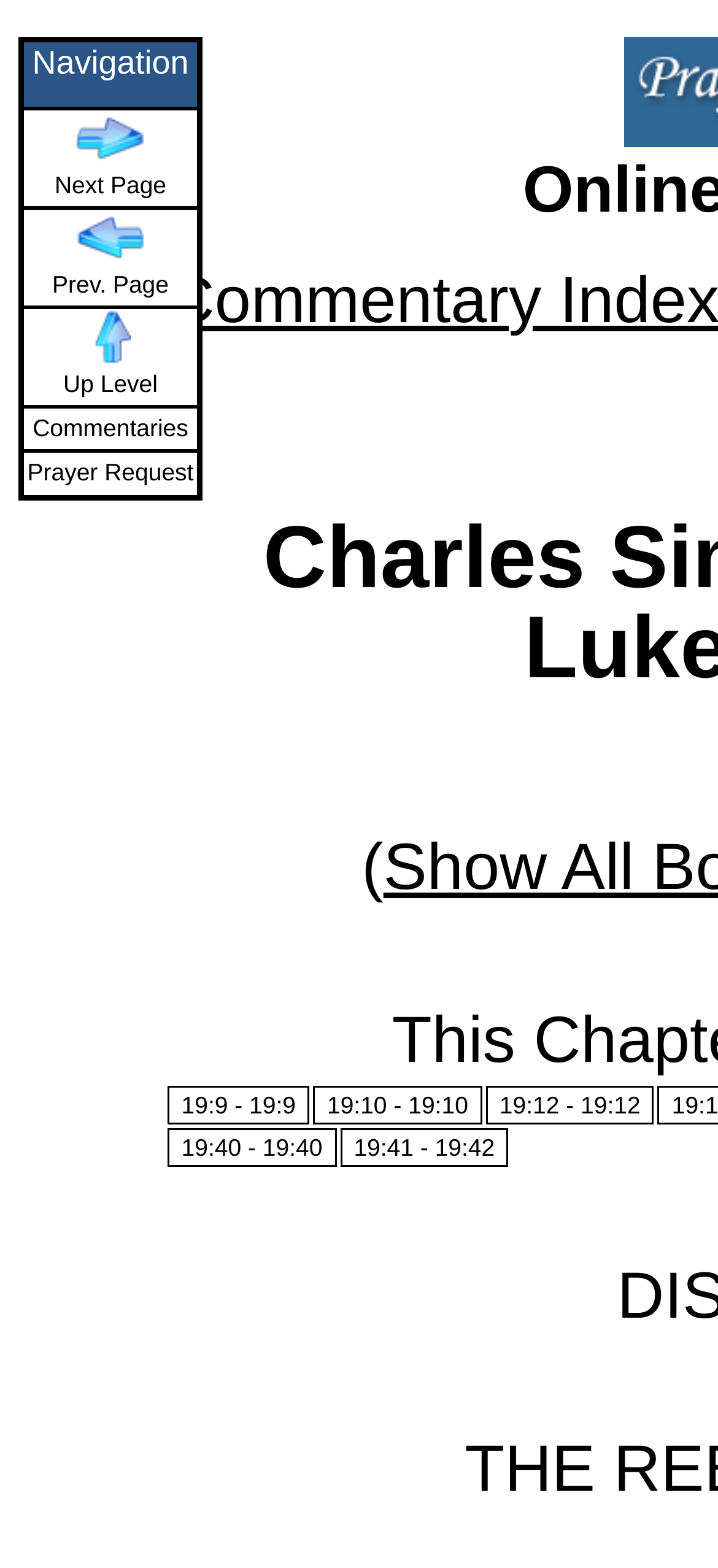What is the purpose of the gridcell with the text 'Navigation'?
Answer briefly with a single word or phrase based on the image.

Navigation